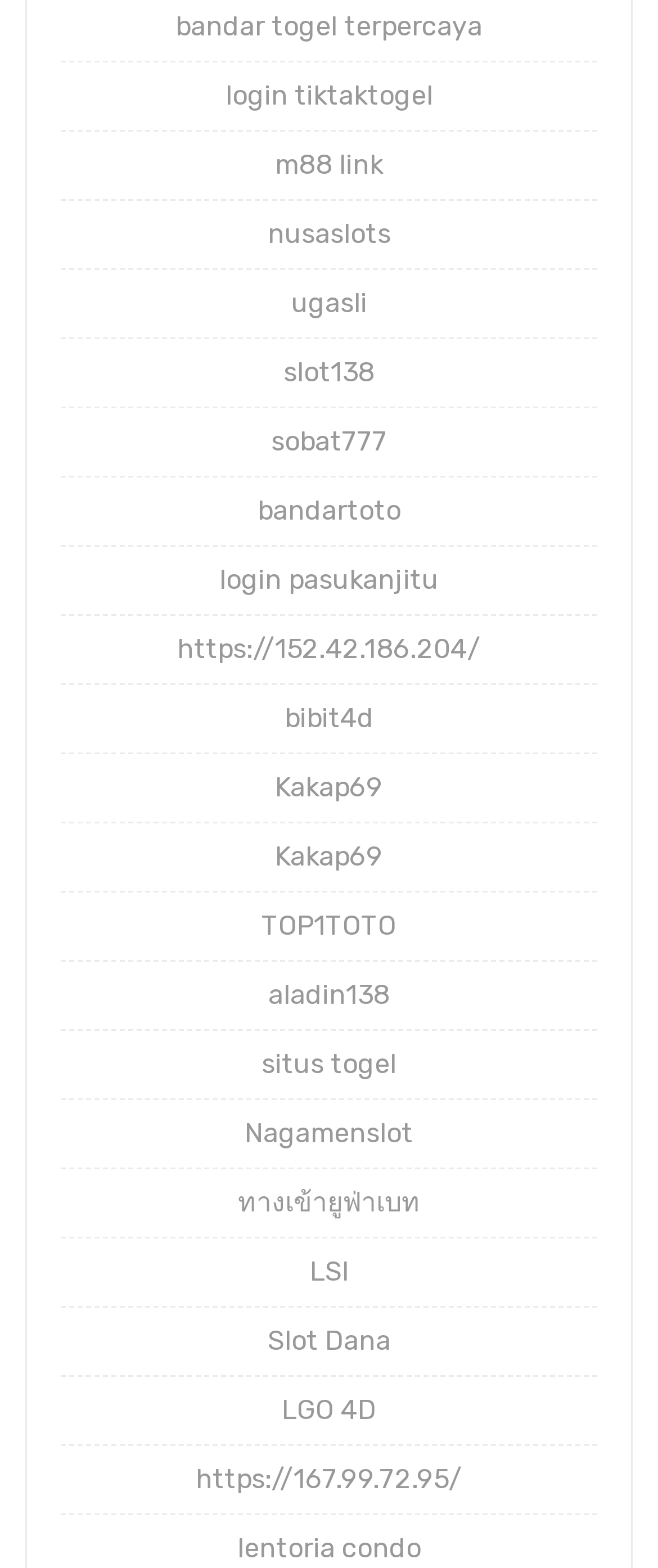Locate the bounding box coordinates of the region to be clicked to comply with the following instruction: "go to m88 link". The coordinates must be four float numbers between 0 and 1, in the form [left, top, right, bottom].

[0.418, 0.095, 0.582, 0.115]